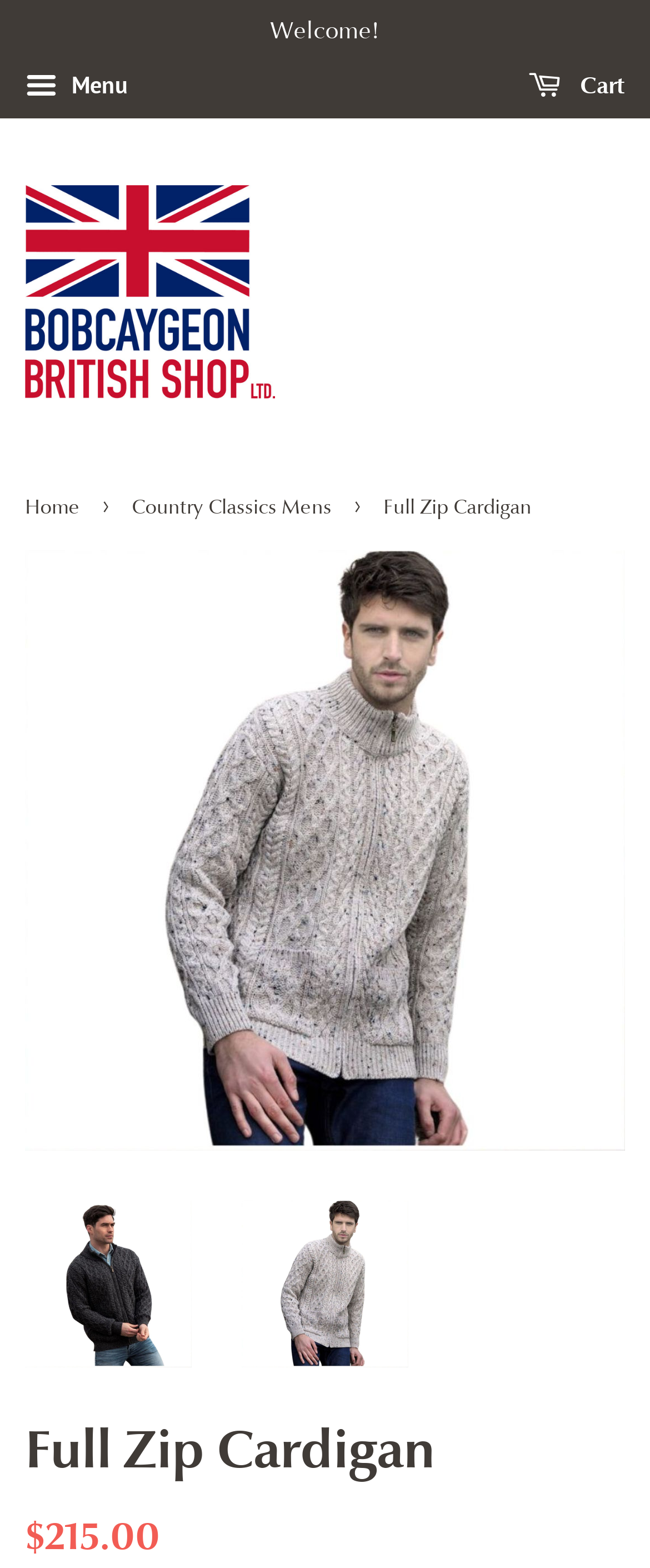Identify the webpage's primary heading and generate its text.

Full Zip Cardigan